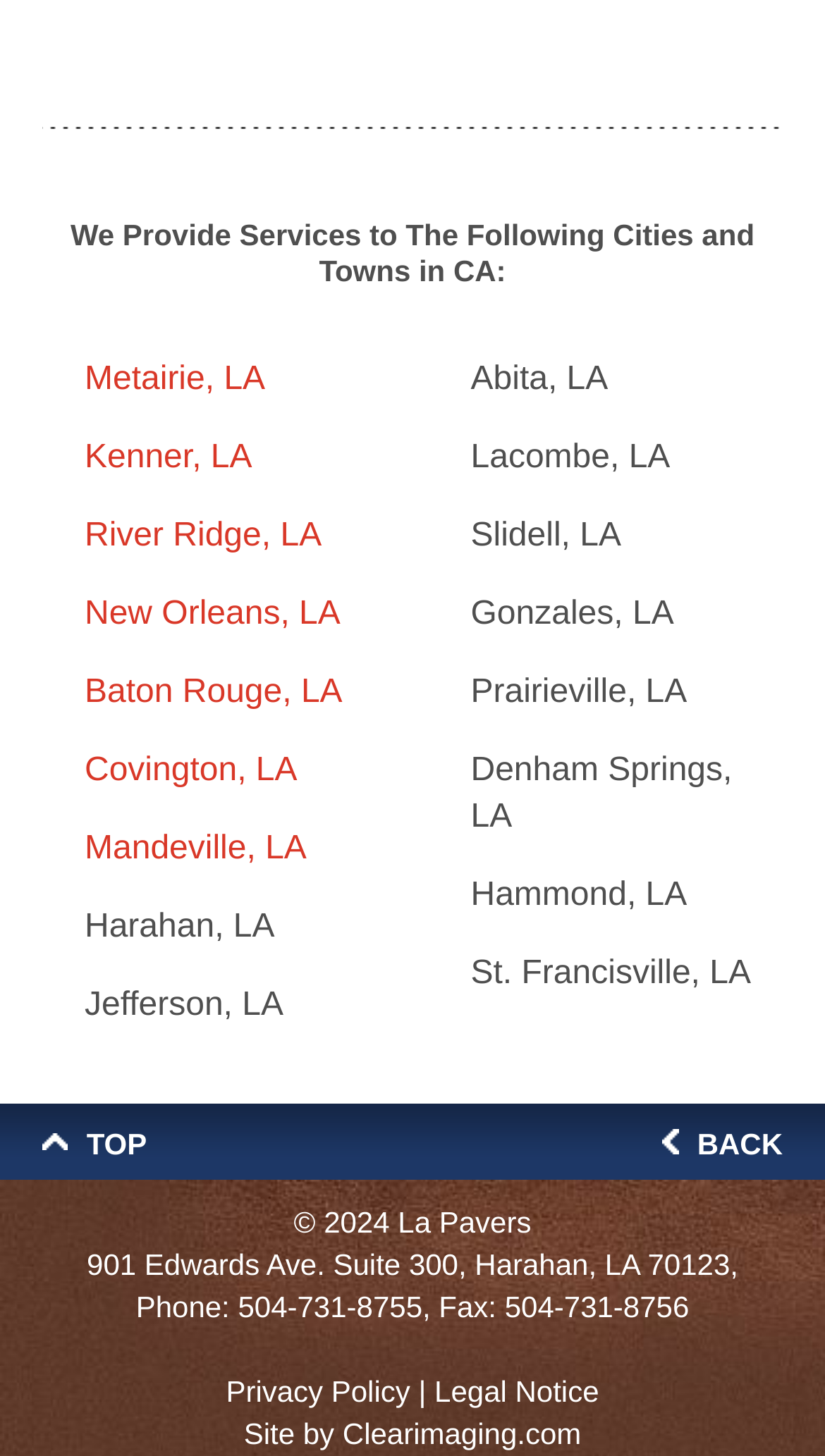Answer the question below using just one word or a short phrase: 
What is the name of the company?

La Pavers